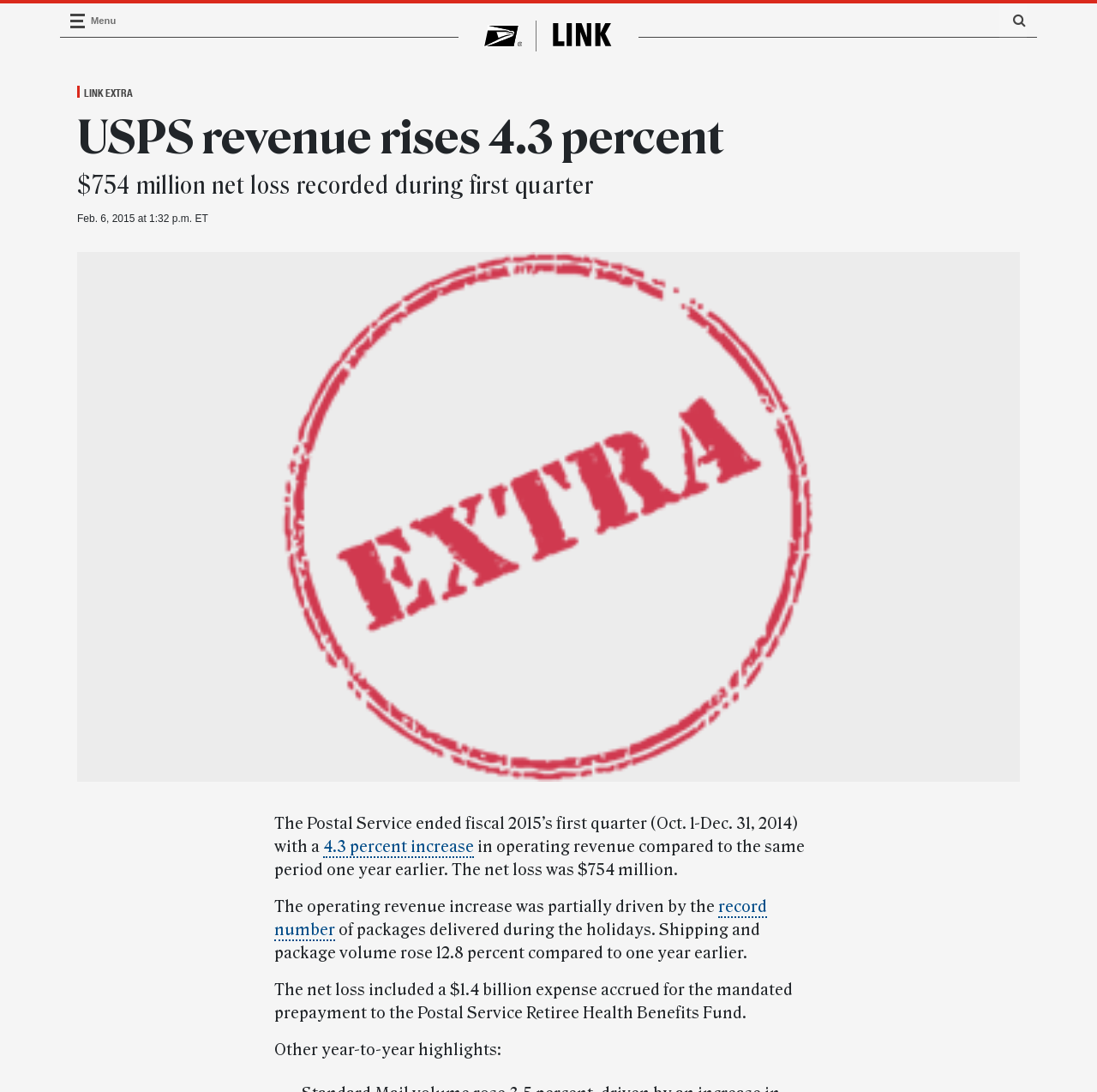Elaborate on the webpage's design and content in a detailed caption.

The webpage is about USPS employee news, specifically reporting on the revenue rise of 4.3 percent. At the top, there is a main navigation section with a toggle button and a menu button. On the right side of the navigation section, there is a button with an icon. Below the navigation section, there is a header section with a USPS logo and a link to USPS employee news.

The main content of the webpage is divided into two sections. The first section has three headings, including the title "USPS revenue rises 4.3 percent", a subheading "$754 million net loss recorded during first quarter", and a timestamp "Feb. 6, 2015 at 1:32 p.m. ET". Below the headings, there is a large image, likely the Link Extra logo.

The second section is a block of text that summarizes the USPS's financial performance during the first quarter of fiscal 2015. The text mentions the 4.3 percent increase in operating revenue, the net loss of $754 million, and the factors contributing to the revenue increase, including a record number of packages delivered during the holidays. The text also mentions a $1.4 billion expense accrued for the mandated prepayment to the Postal Service Retiree Health Benefits Fund.